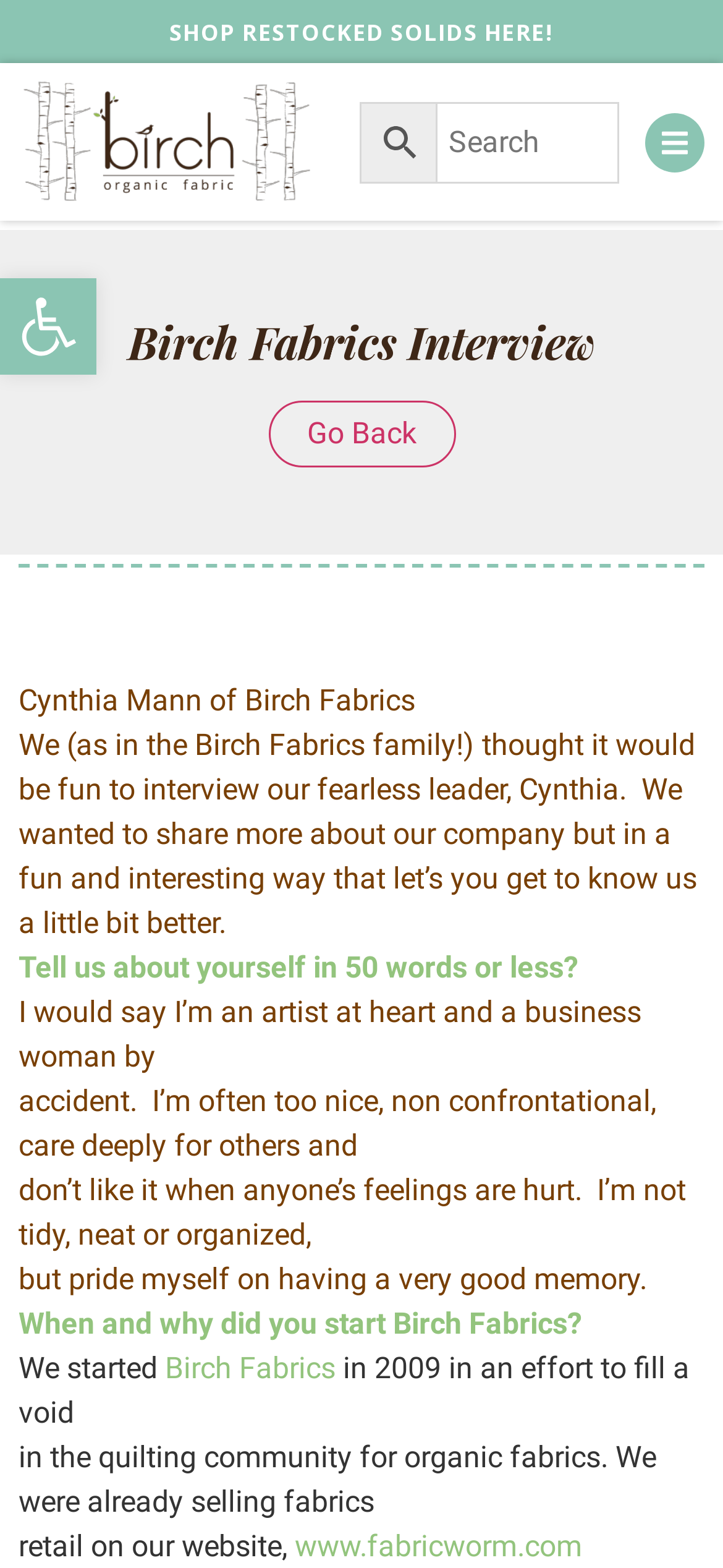What is the website where Birch Fabrics sells fabrics retail?
Refer to the image and provide a one-word or short phrase answer.

www.fabricworm.com